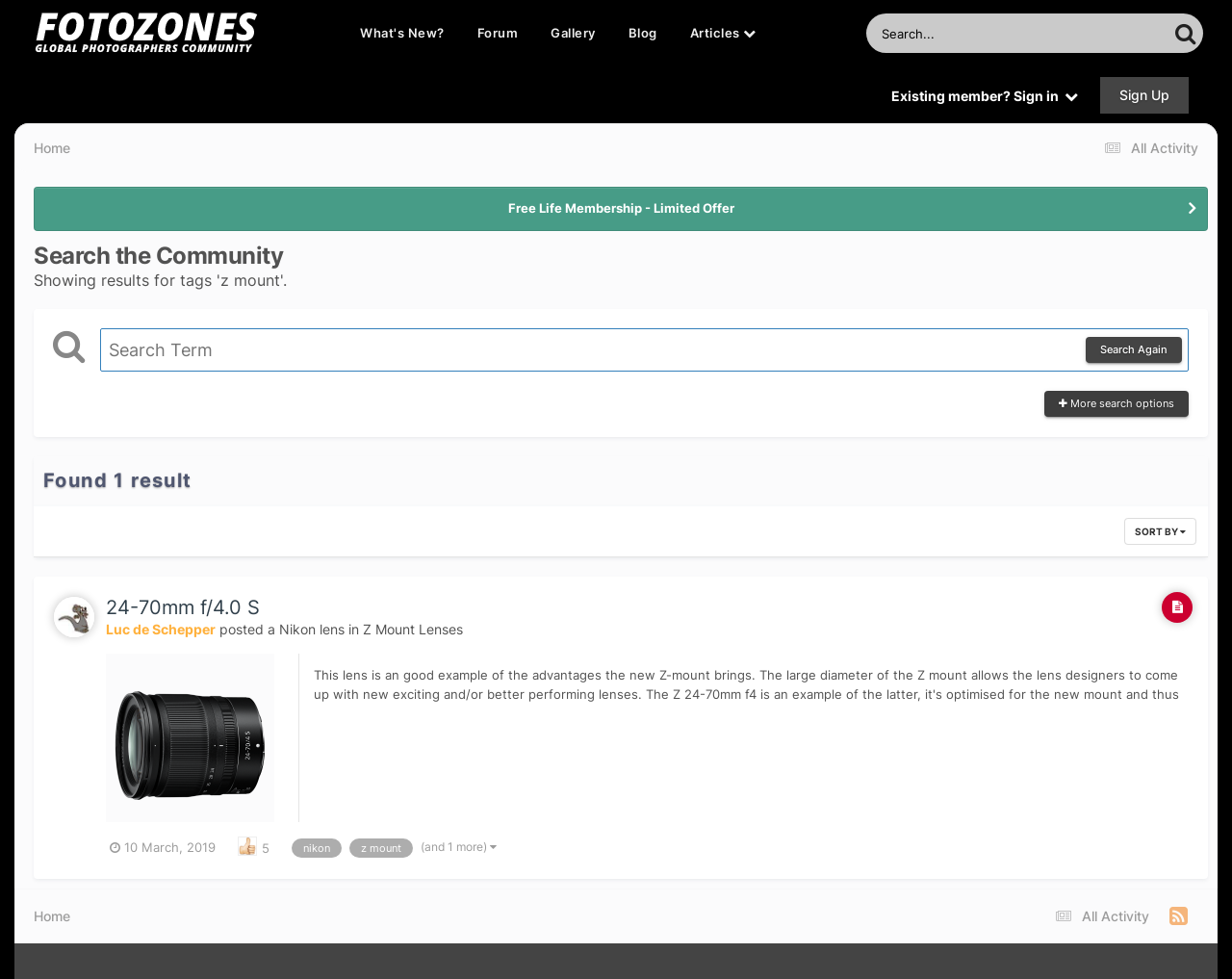What is the date of the post by Luc de Schepper?
Analyze the image and provide a thorough answer to the question.

The date of the post can be determined by looking at the link ' 10 March, 2019' below the lens record. This link indicates that the post was made on 10 March, 2019.